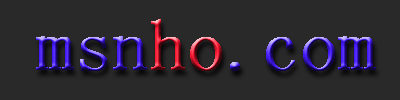Refer to the image and provide a thorough answer to this question:
What is the background color of the logo?

The logo features a bold, stylized typography, and upon closer inspection, it's clear that the text 'msnho' is set against a dark background, which provides a striking contrast to the vibrant colors of the logo.